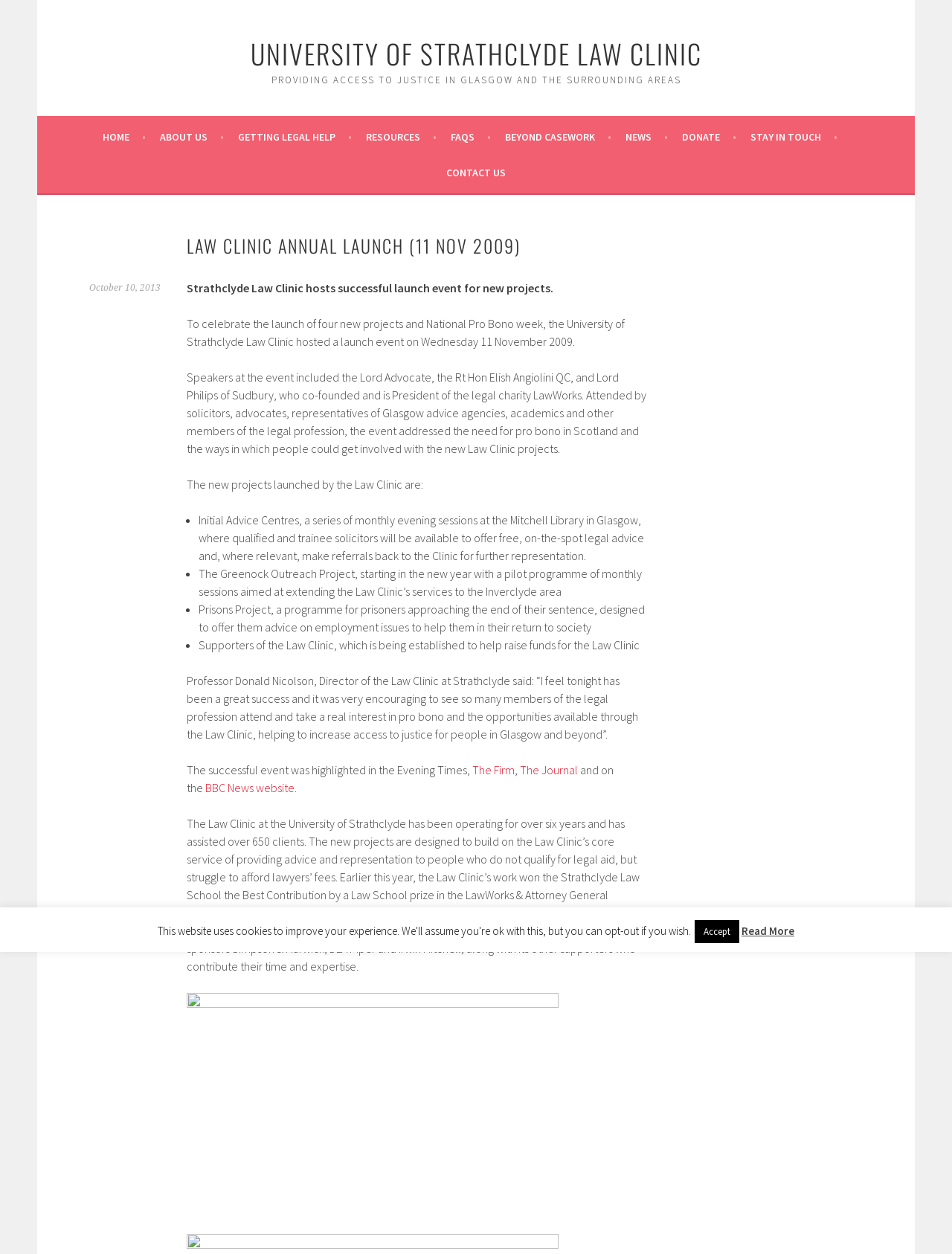Please determine the bounding box of the UI element that matches this description: Resources. The coordinates should be given as (top-left x, top-left y, bottom-right x, bottom-right y), with all values between 0 and 1.

[0.384, 0.102, 0.459, 0.116]